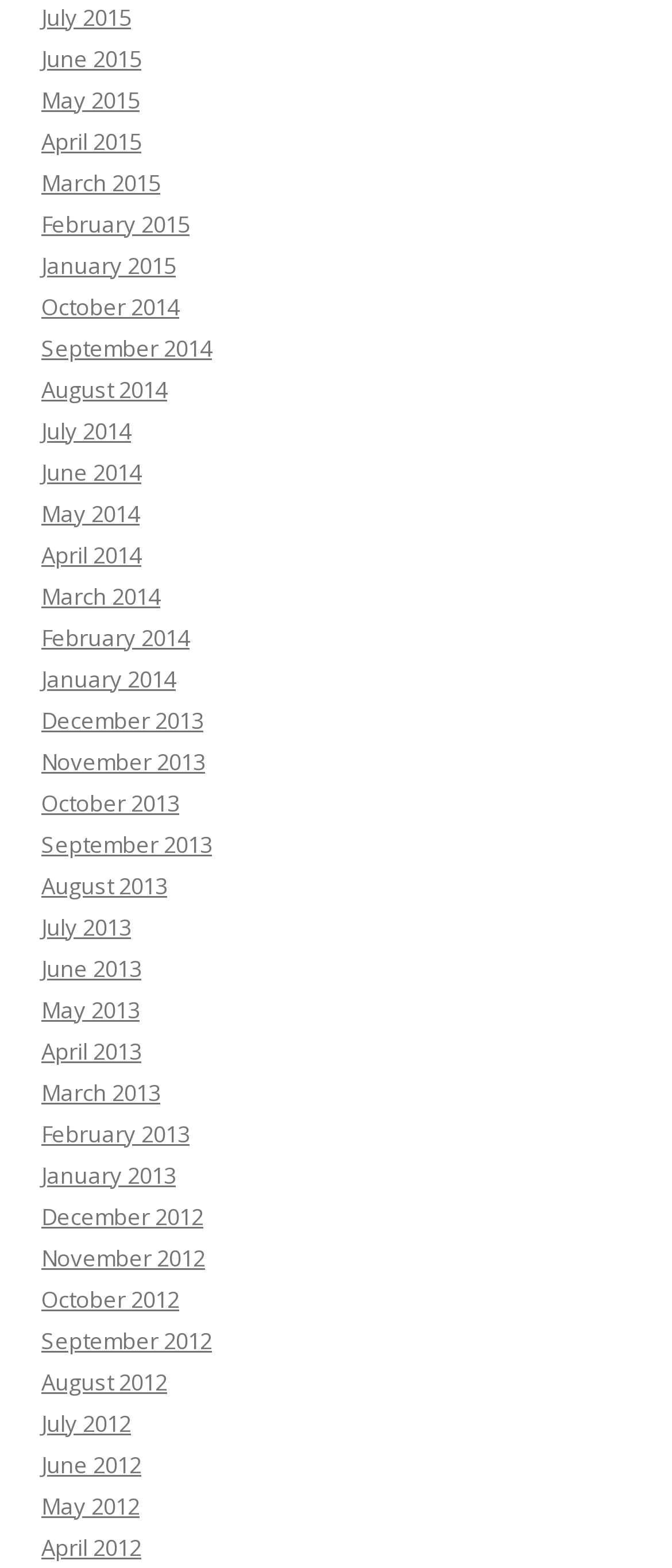Please give a succinct answer using a single word or phrase:
What is the earliest month listed?

July 2012